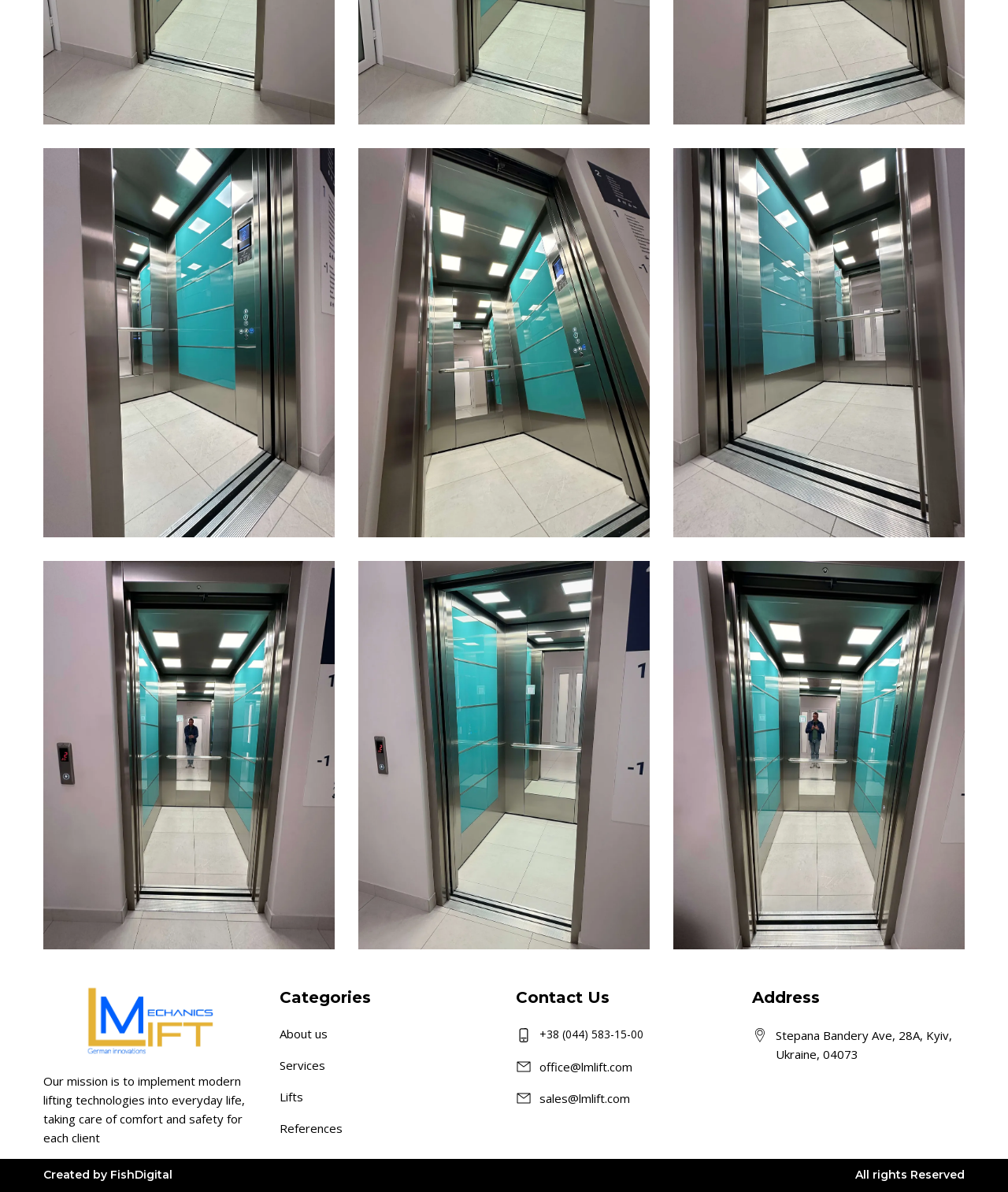Given the element description +38 (044) 583-15-00, predict the bounding box coordinates for the UI element in the webpage screenshot. The format should be (top-left x, top-left y, bottom-right x, bottom-right y), and the values should be between 0 and 1.

[0.535, 0.861, 0.638, 0.874]